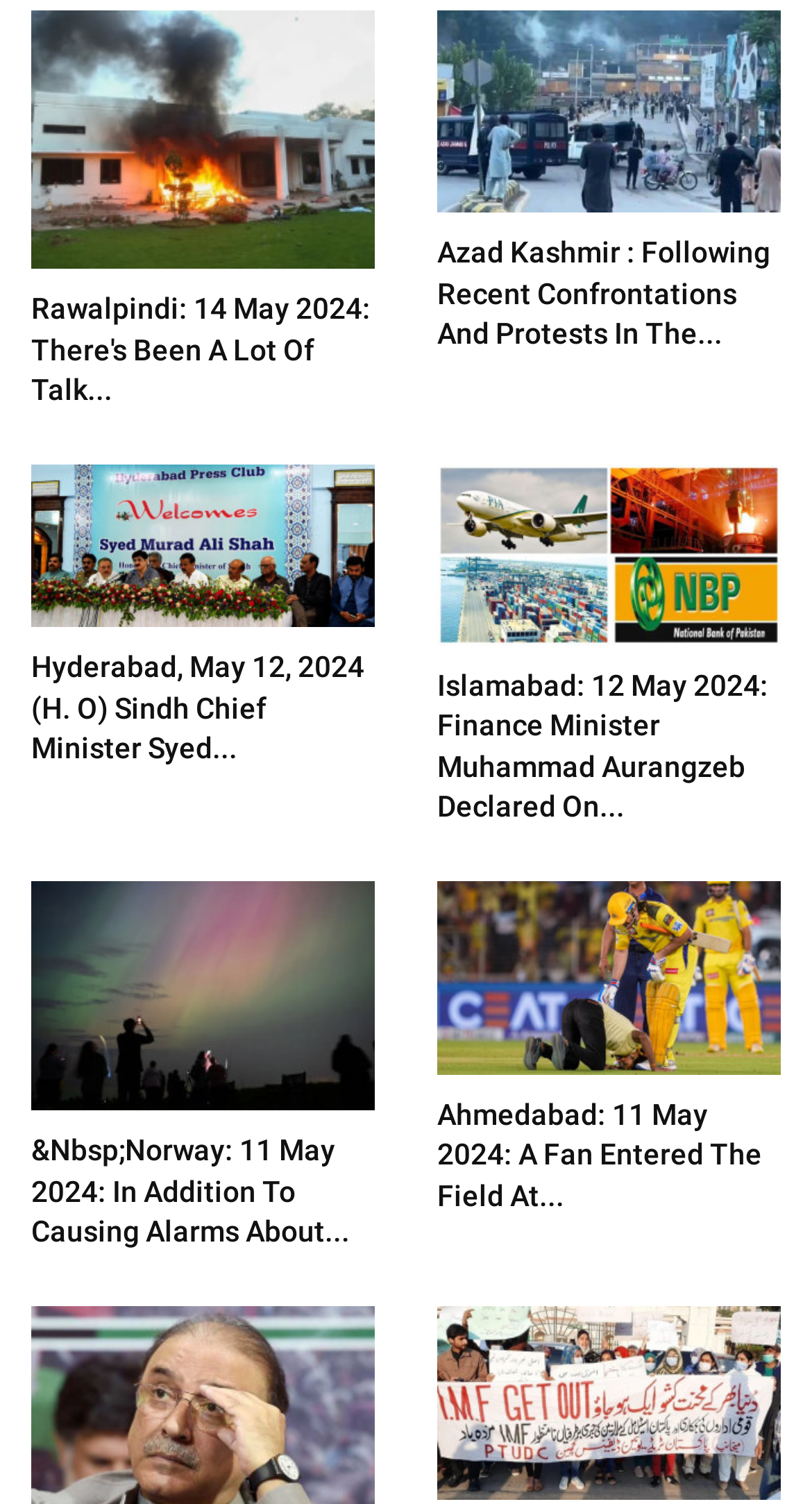Point out the bounding box coordinates of the section to click in order to follow this instruction: "Share on Facebook".

None